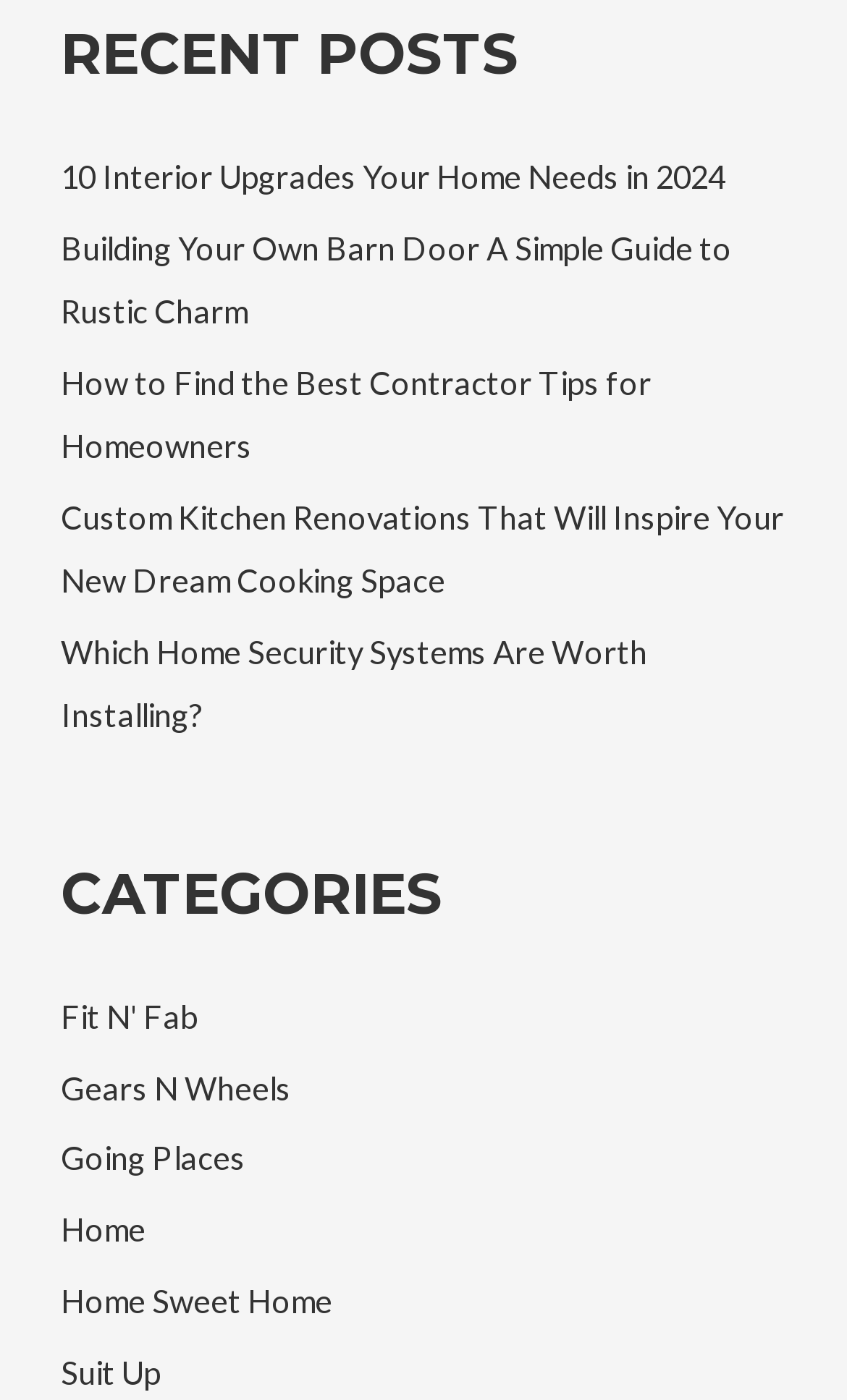Based on the image, please respond to the question with as much detail as possible:
What is the category of the link 'Fit N' Fab'?

I found the link 'Fit N' Fab' under the 'CATEGORIES' heading, which suggests it is a category.